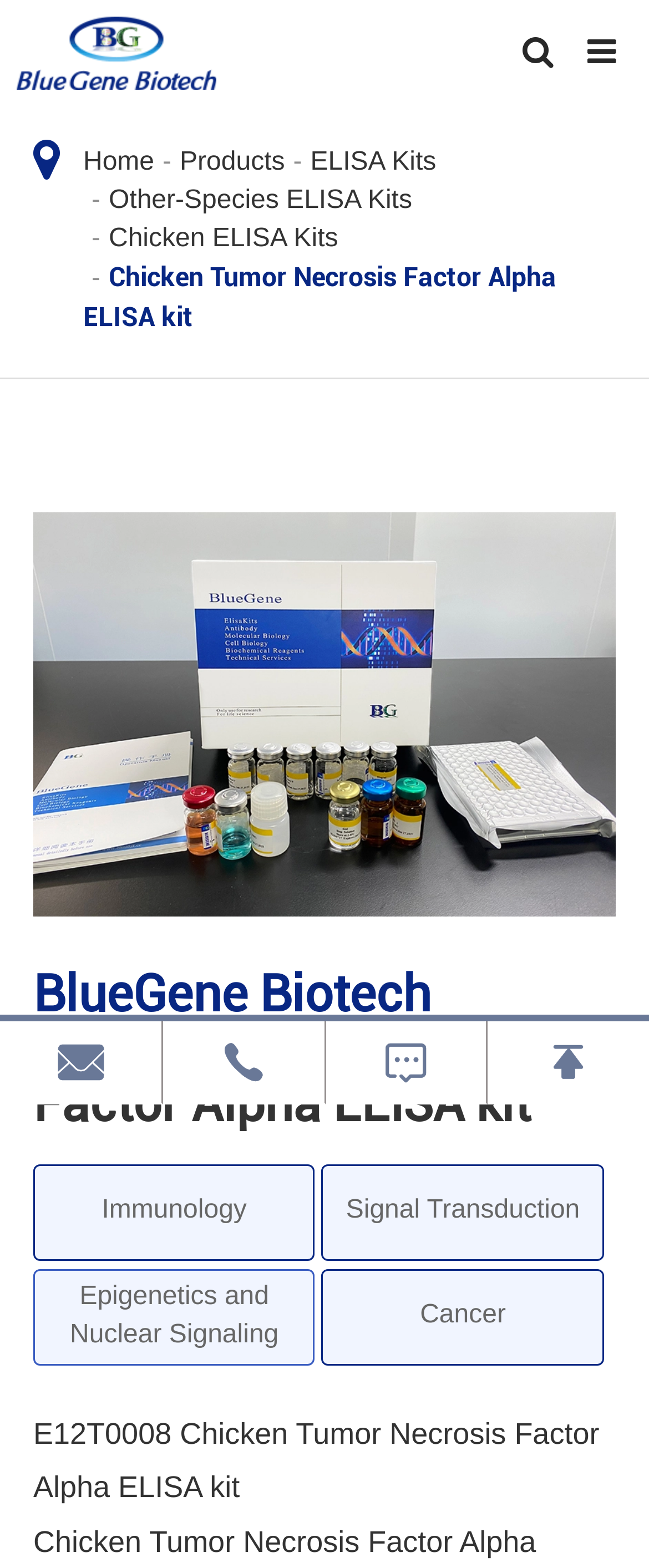What type of kit is being described on this webpage?
Kindly offer a comprehensive and detailed response to the question.

The webpage is describing a specific type of kit, which is an ELISA kit, as indicated by the link 'ELISA Kits' in the navigation menu and the product name 'Chicken Tumor Necrosis Factor Alpha ELISA kit'.